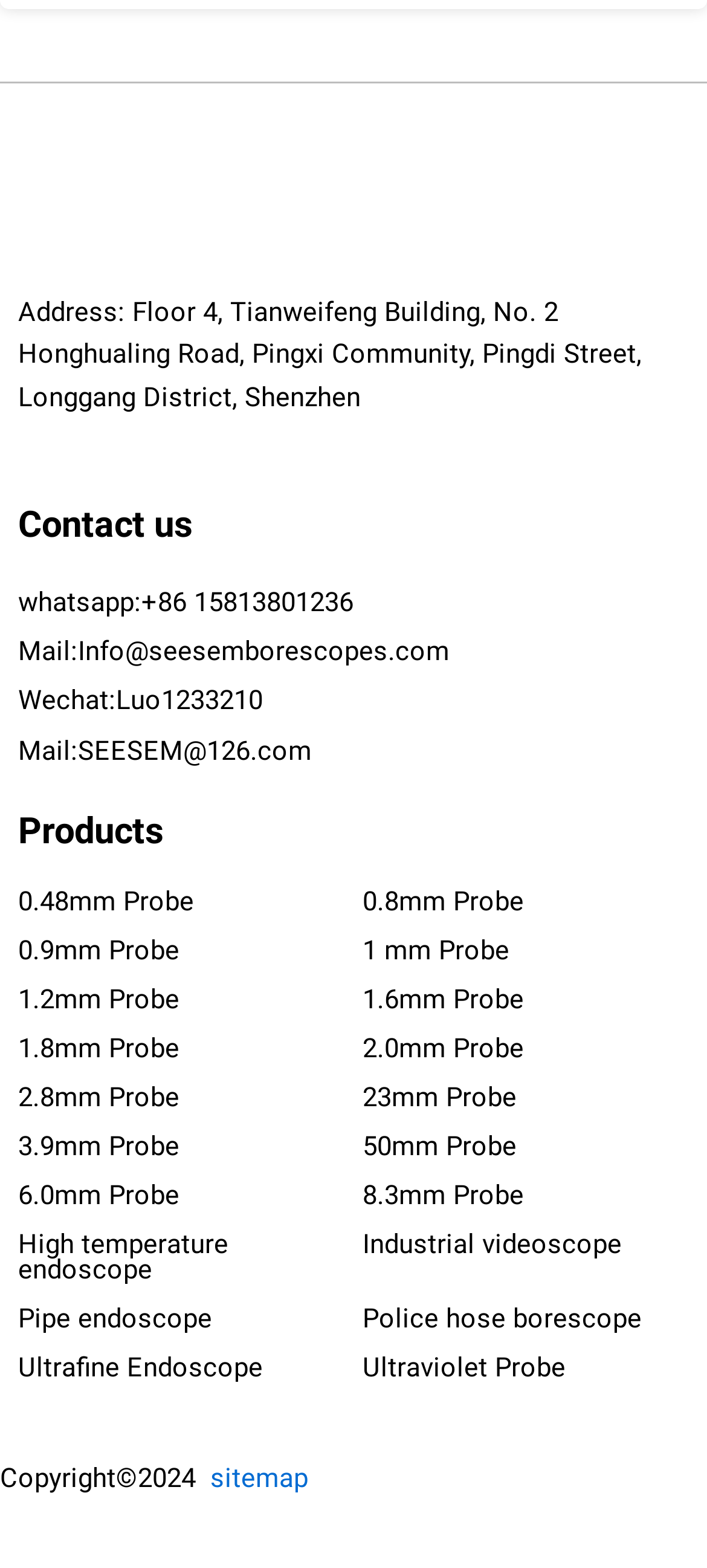How many types of probes are available?
Deliver a detailed and extensive answer to the question.

I counted the number of link elements under the 'Products' heading, which represent different types of probes. There are 14 links, each corresponding to a different probe type.